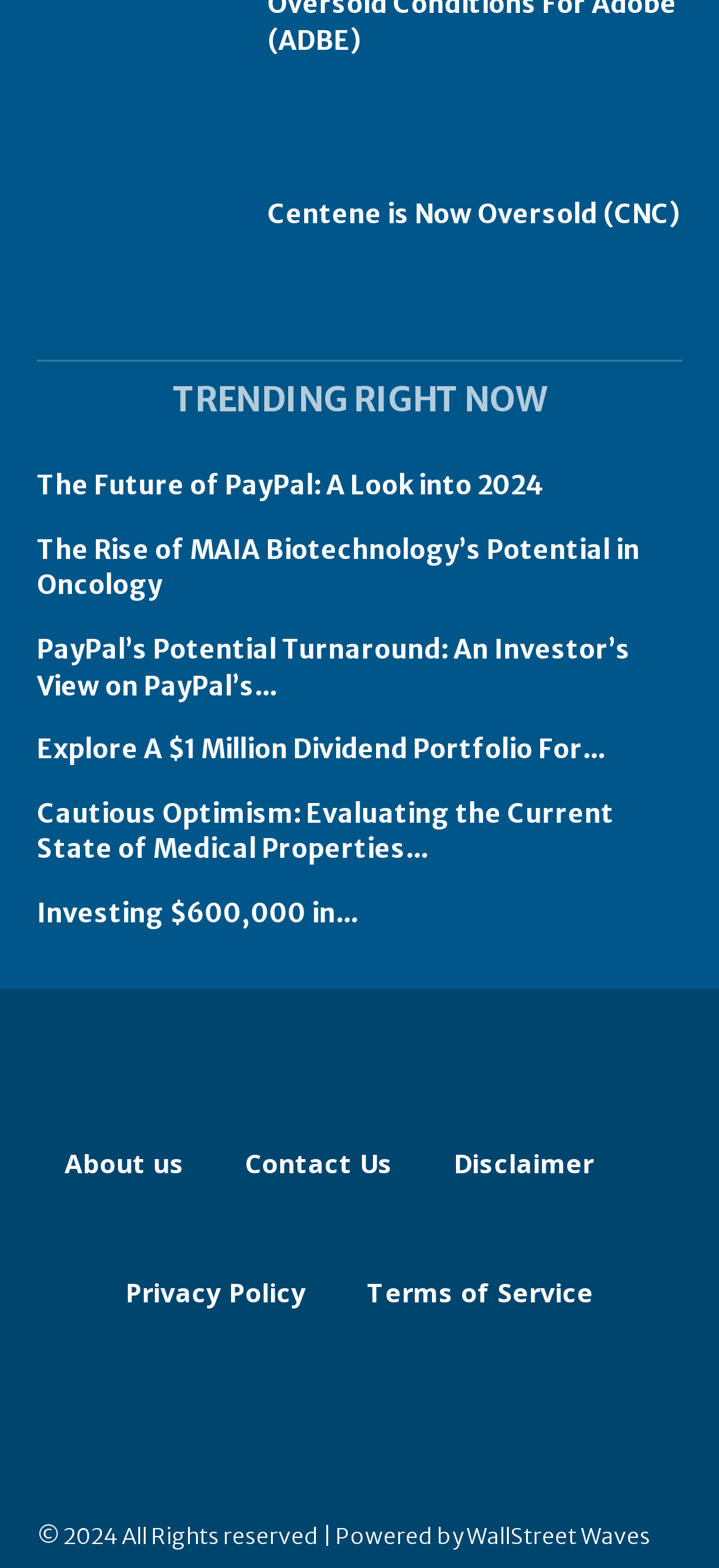With reference to the image, please provide a detailed answer to the following question: What is the copyright year mentioned at the bottom of the webpage?

The copyright year can be found by looking at the StaticText element at the bottom of the webpage, which has a bounding box coordinate of [0.051, 0.971, 0.905, 0.988]. The text of this element is '© 2024 All Rights reserved | Powered by WallStreet Waves', which mentions the copyright year as 2024.